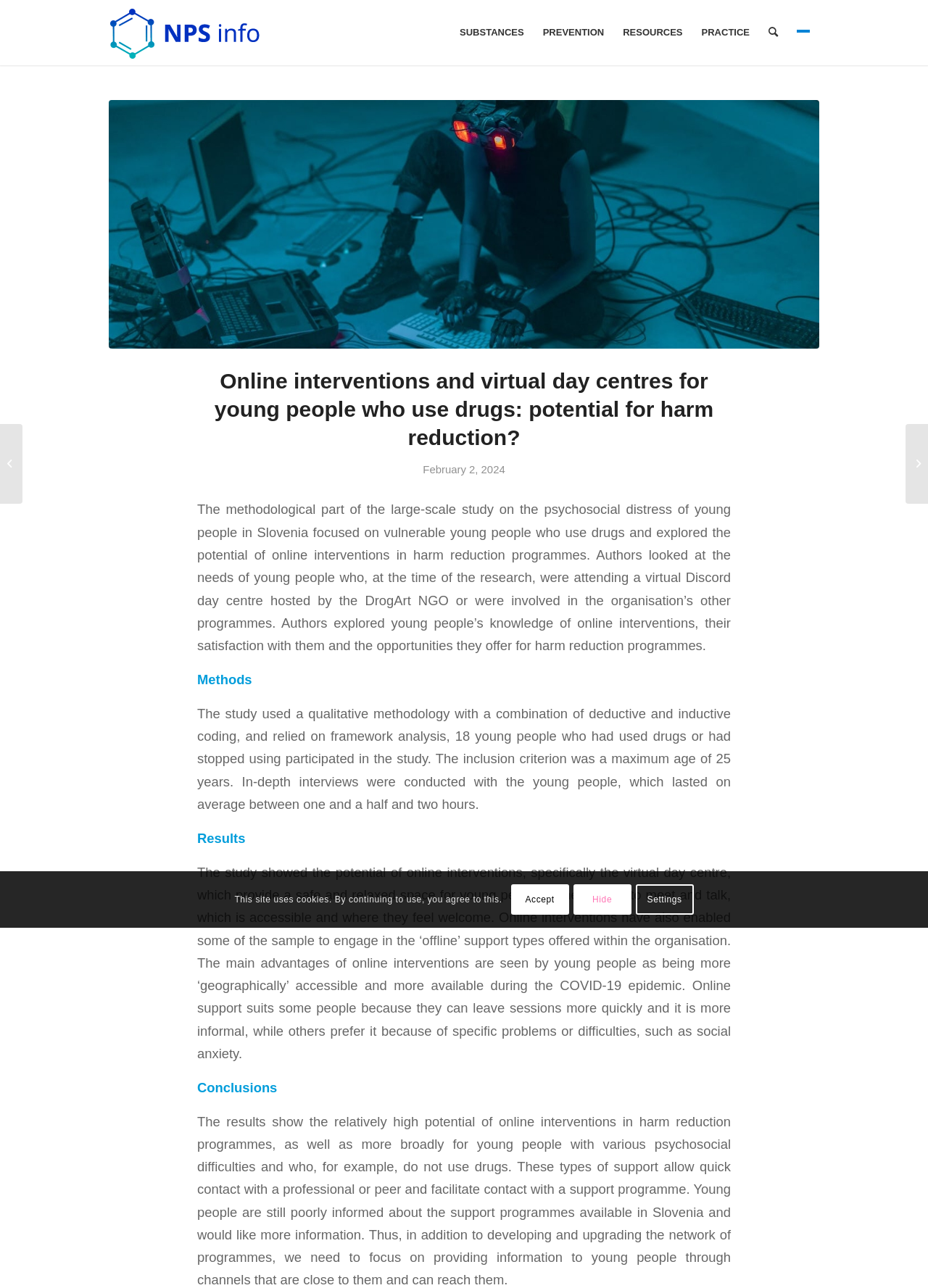Please identify the bounding box coordinates of the clickable element to fulfill the following instruction: "Read about Online interventions and virtual day centres for young people who use drugs". The coordinates should be four float numbers between 0 and 1, i.e., [left, top, right, bottom].

[0.231, 0.286, 0.769, 0.349]